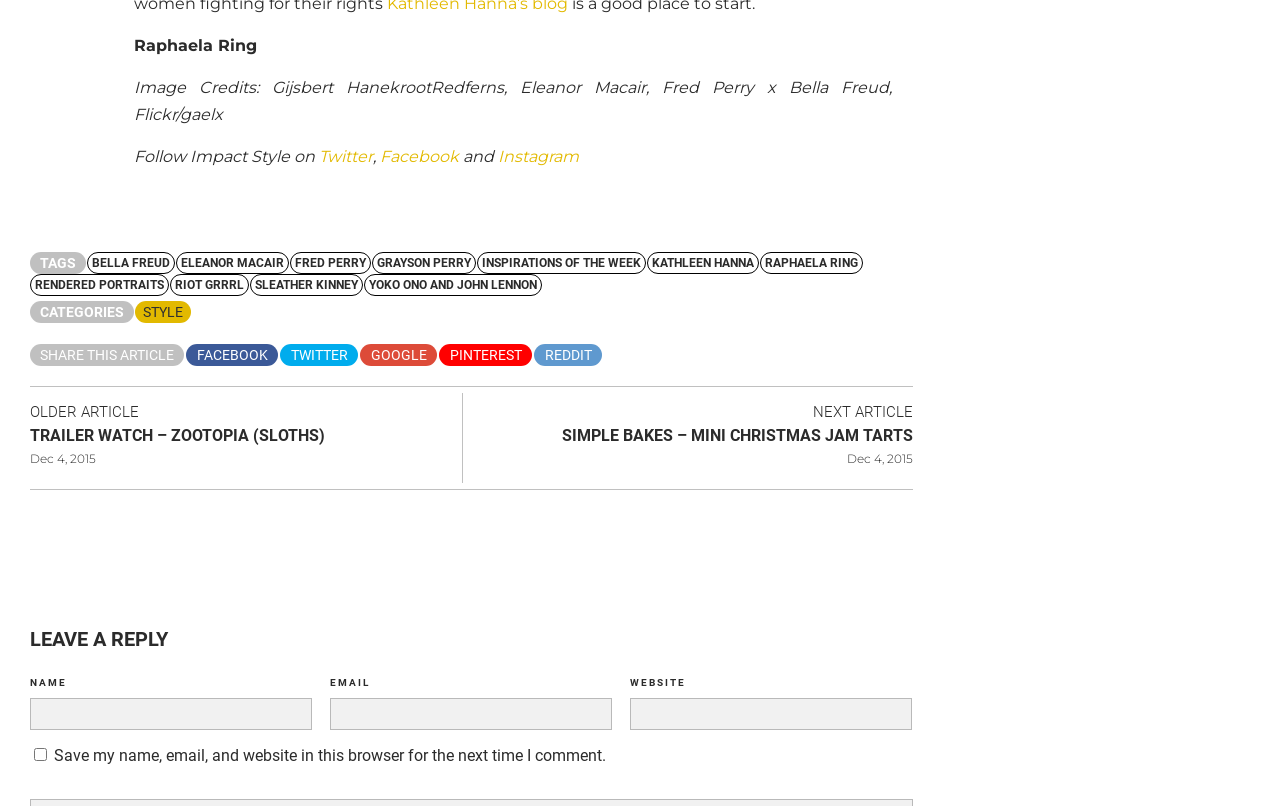Find the bounding box of the element with the following description: "title="Share this post on Pinterest"". The coordinates must be four float numbers between 0 and 1, formatted as [left, top, right, bottom].

[0.343, 0.426, 0.416, 0.453]